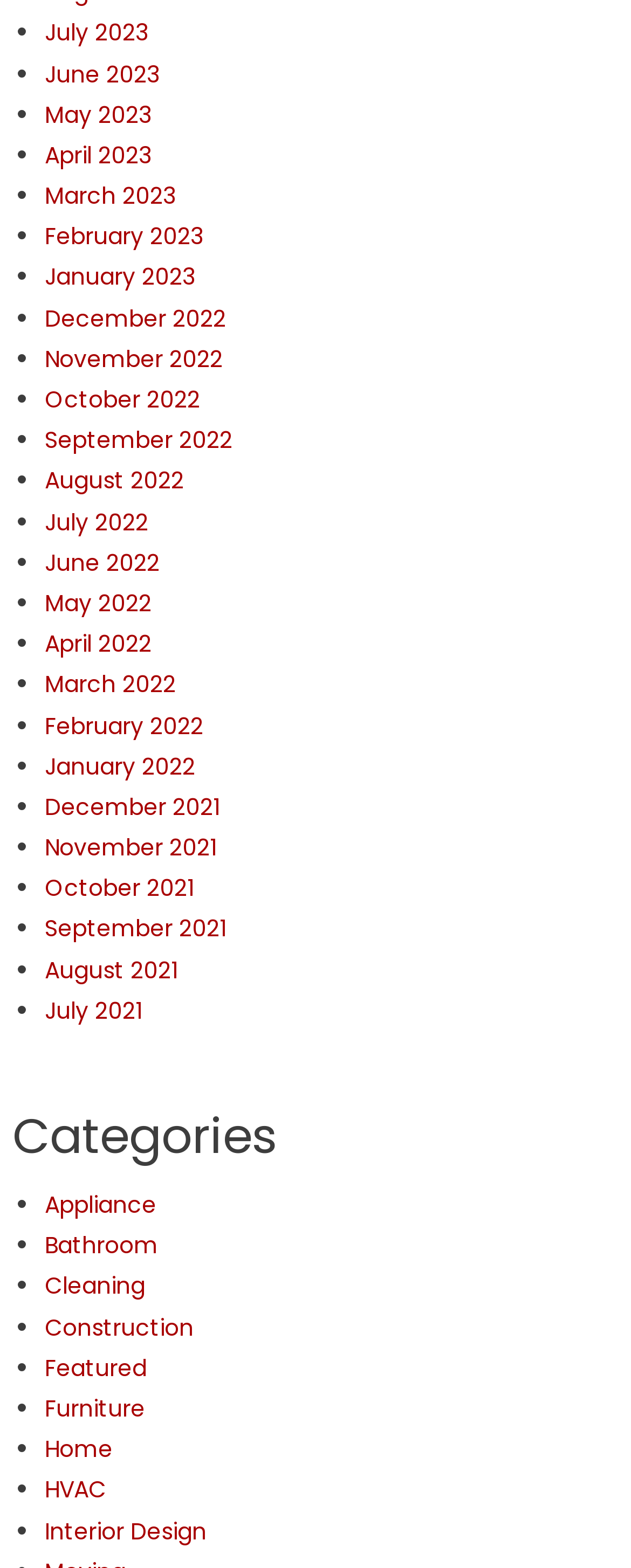Use a single word or phrase to answer the following:
What is the earliest month listed?

July 2021